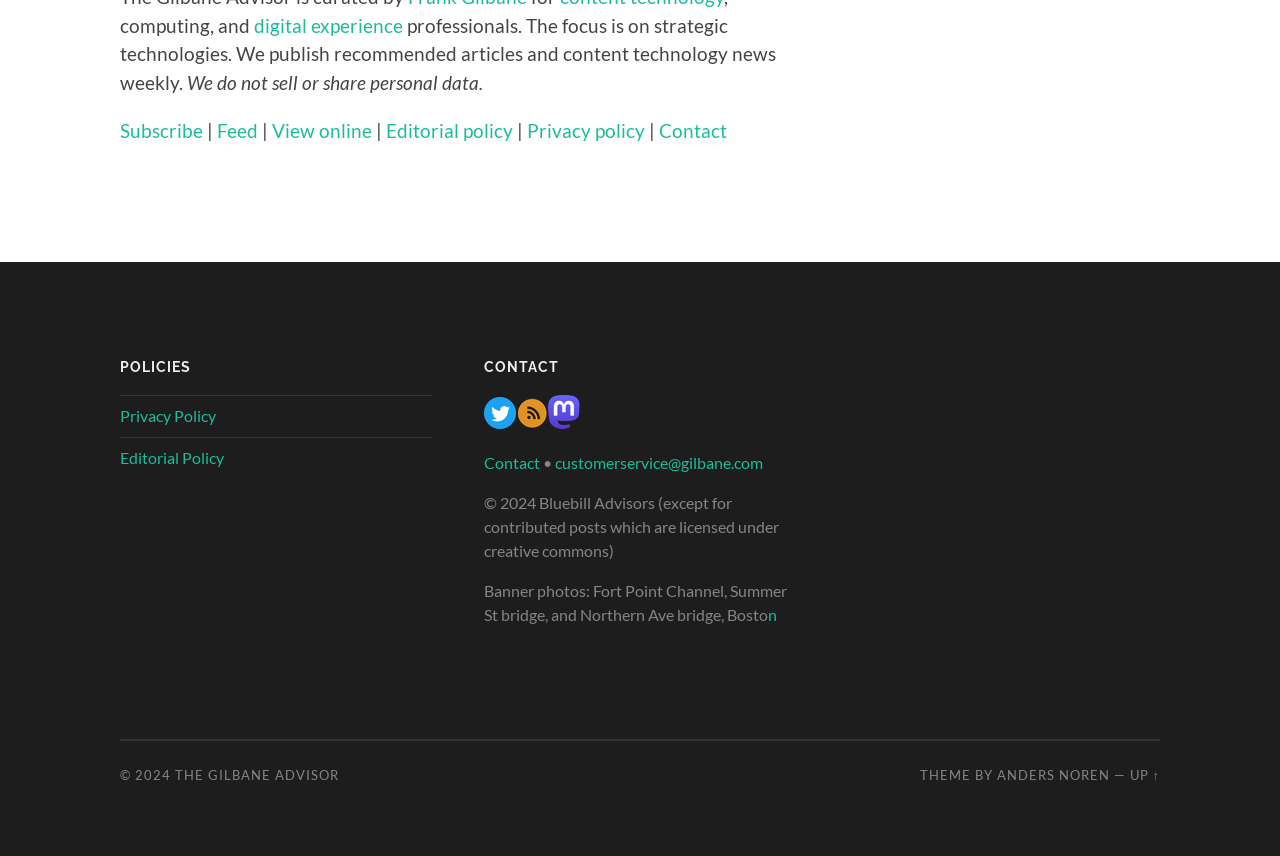Bounding box coordinates are given in the format (top-left x, top-left y, bottom-right x, bottom-right y). All values should be floating point numbers between 0 and 1. Provide the bounding box coordinate for the UI element described as: Editorial Policy

[0.094, 0.523, 0.175, 0.545]